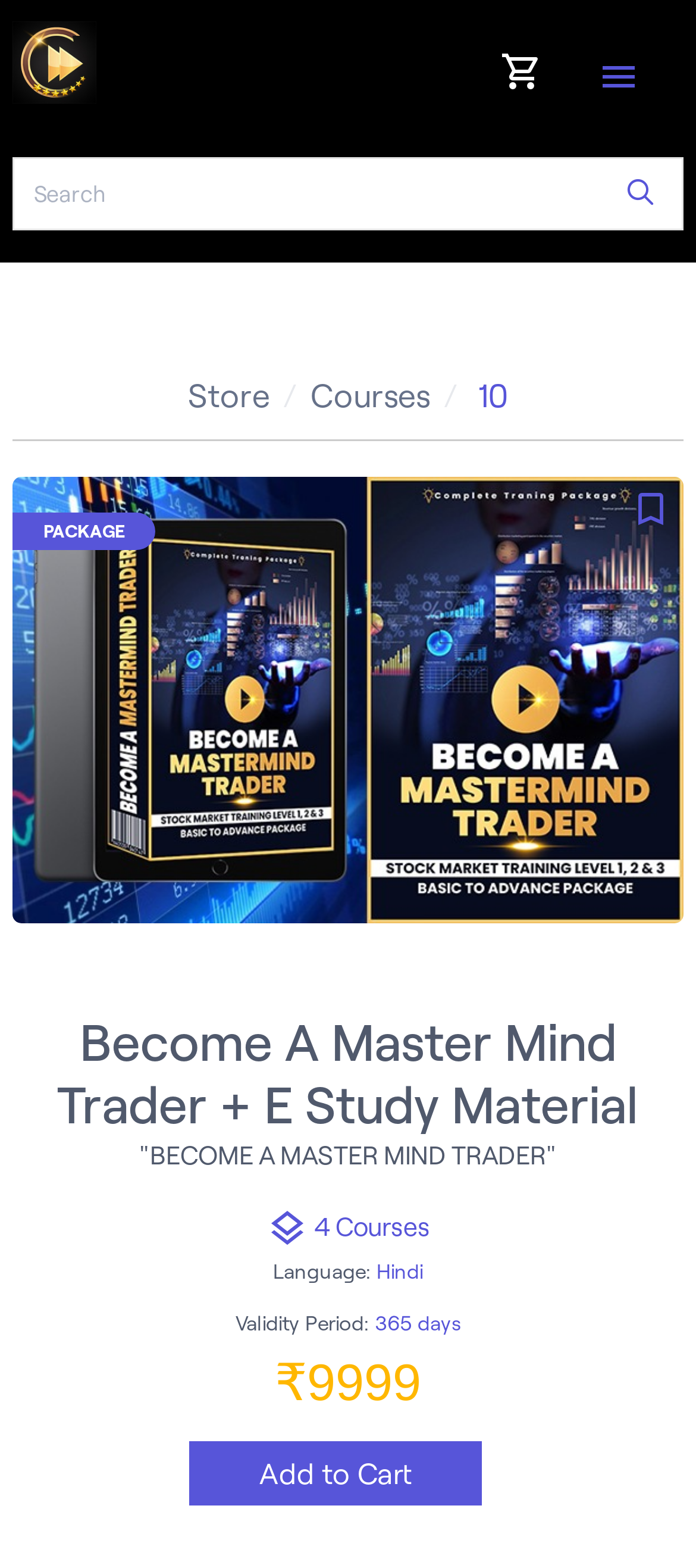Please provide a brief answer to the following inquiry using a single word or phrase:
What is the function of the button with a bookmark icon?

Add to Wishlist